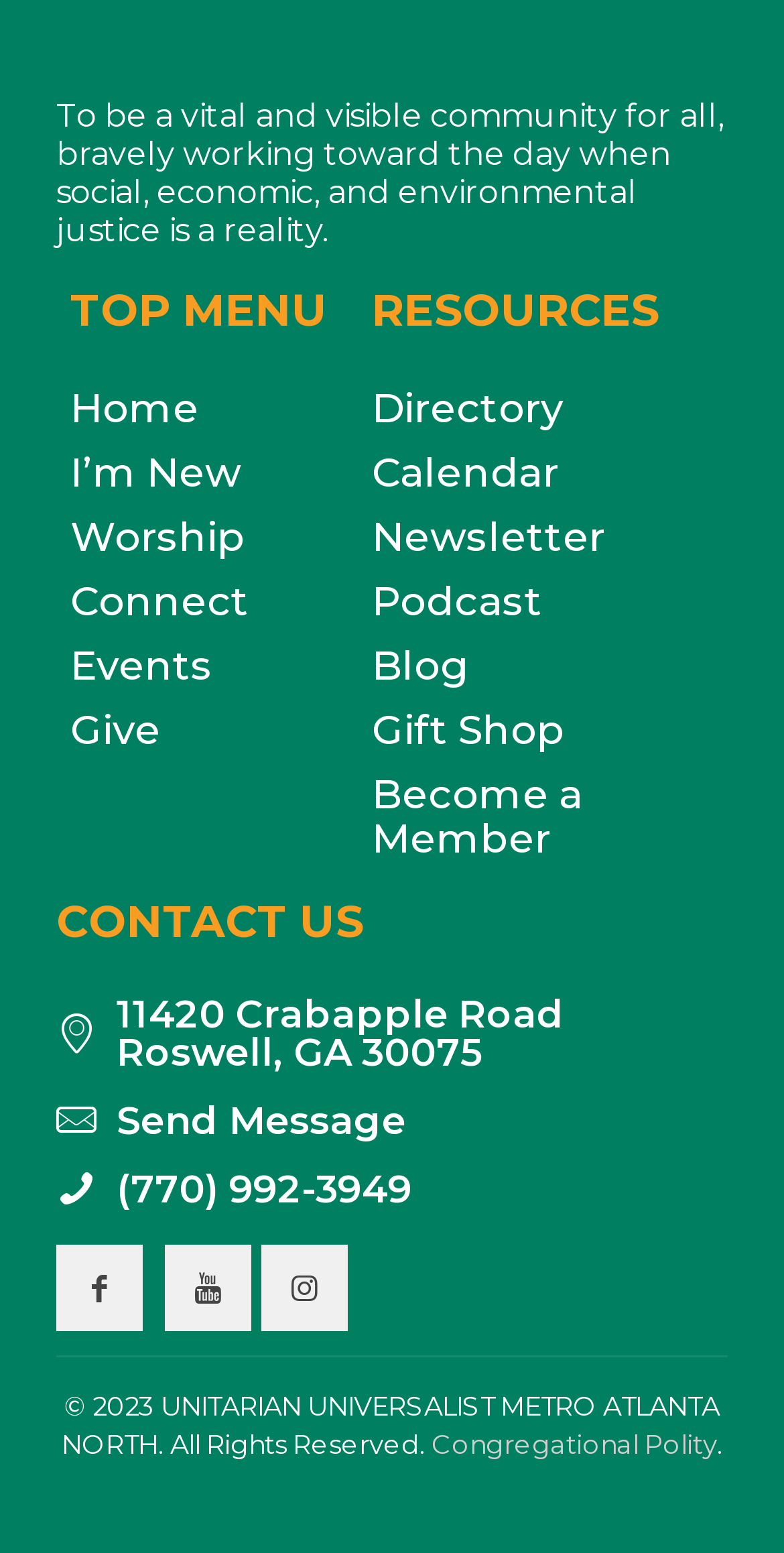Respond to the following query with just one word or a short phrase: 
What is the address of this community?

11420 Crabapple Road Roswell, GA 30075